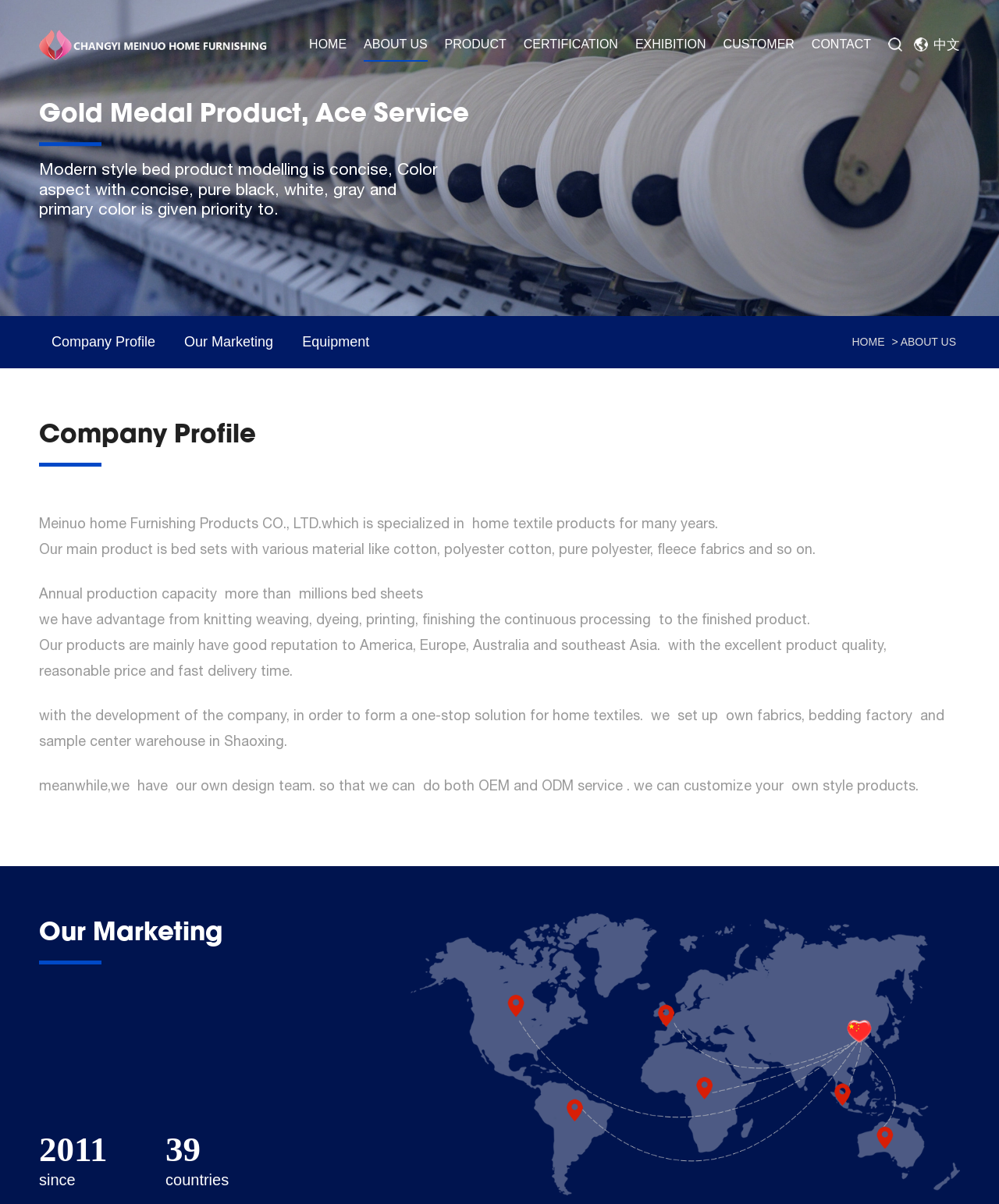Please identify the bounding box coordinates of the element I should click to complete this instruction: 'Click the 中文 link'. The coordinates should be given as four float numbers between 0 and 1, like this: [left, top, right, bottom].

[0.915, 0.029, 0.961, 0.044]